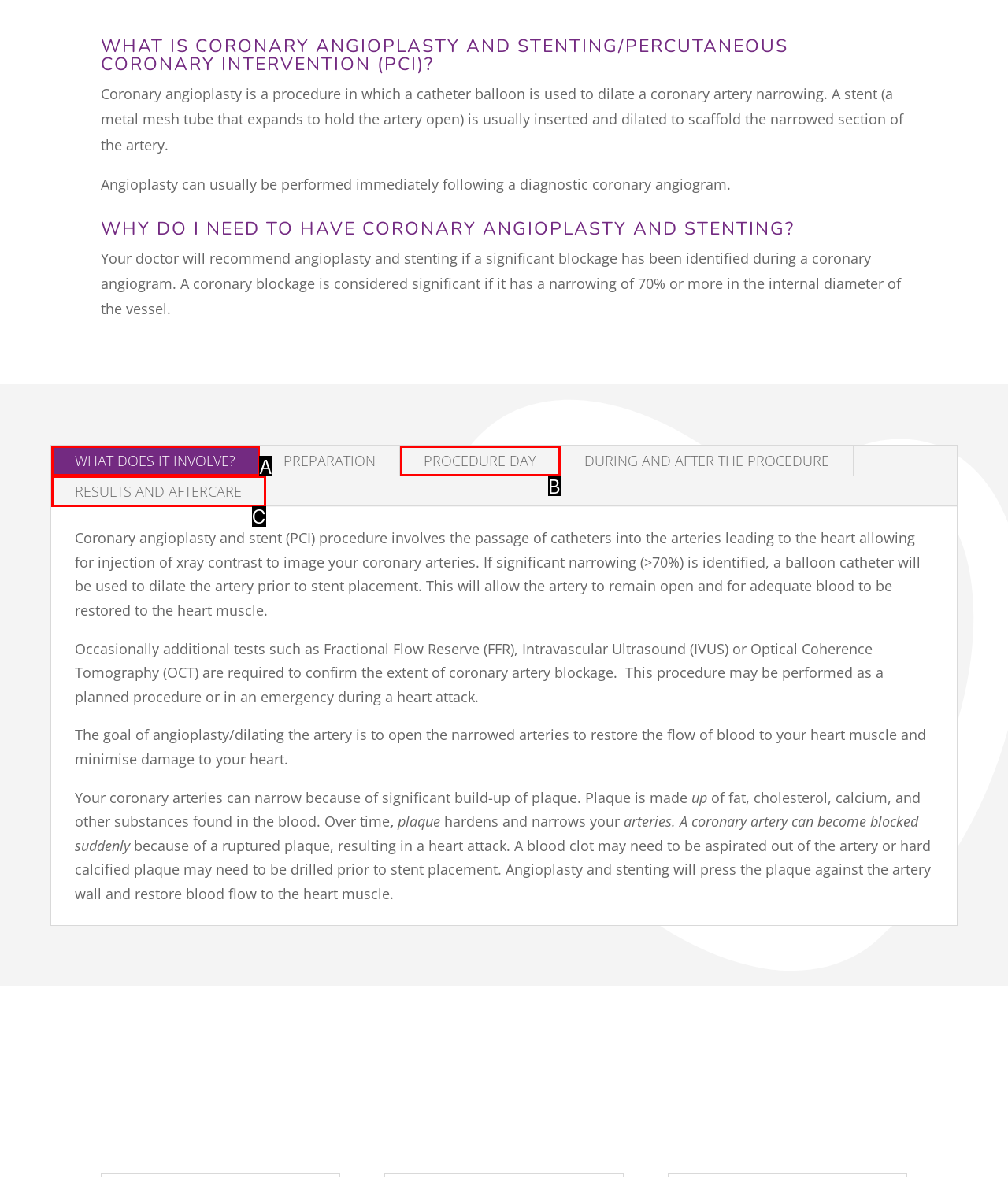Which lettered UI element aligns with this description: What does it involve?
Provide your answer using the letter from the available choices.

A